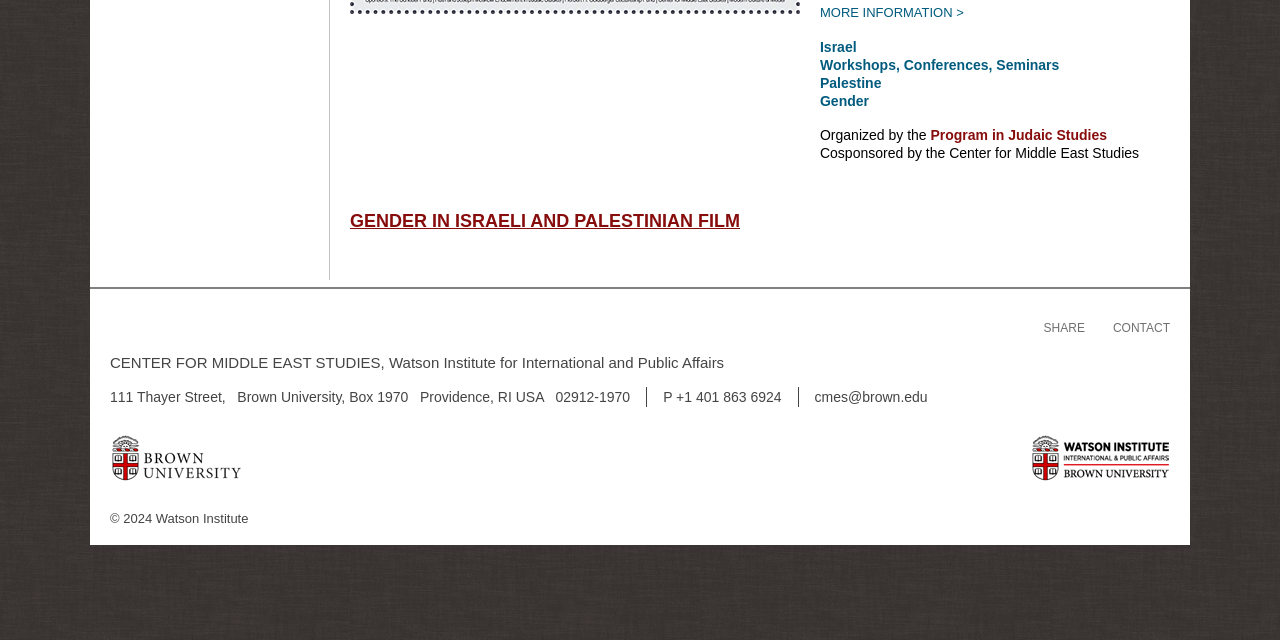Identify the bounding box for the described UI element: "Israel".

[0.641, 0.061, 0.669, 0.086]